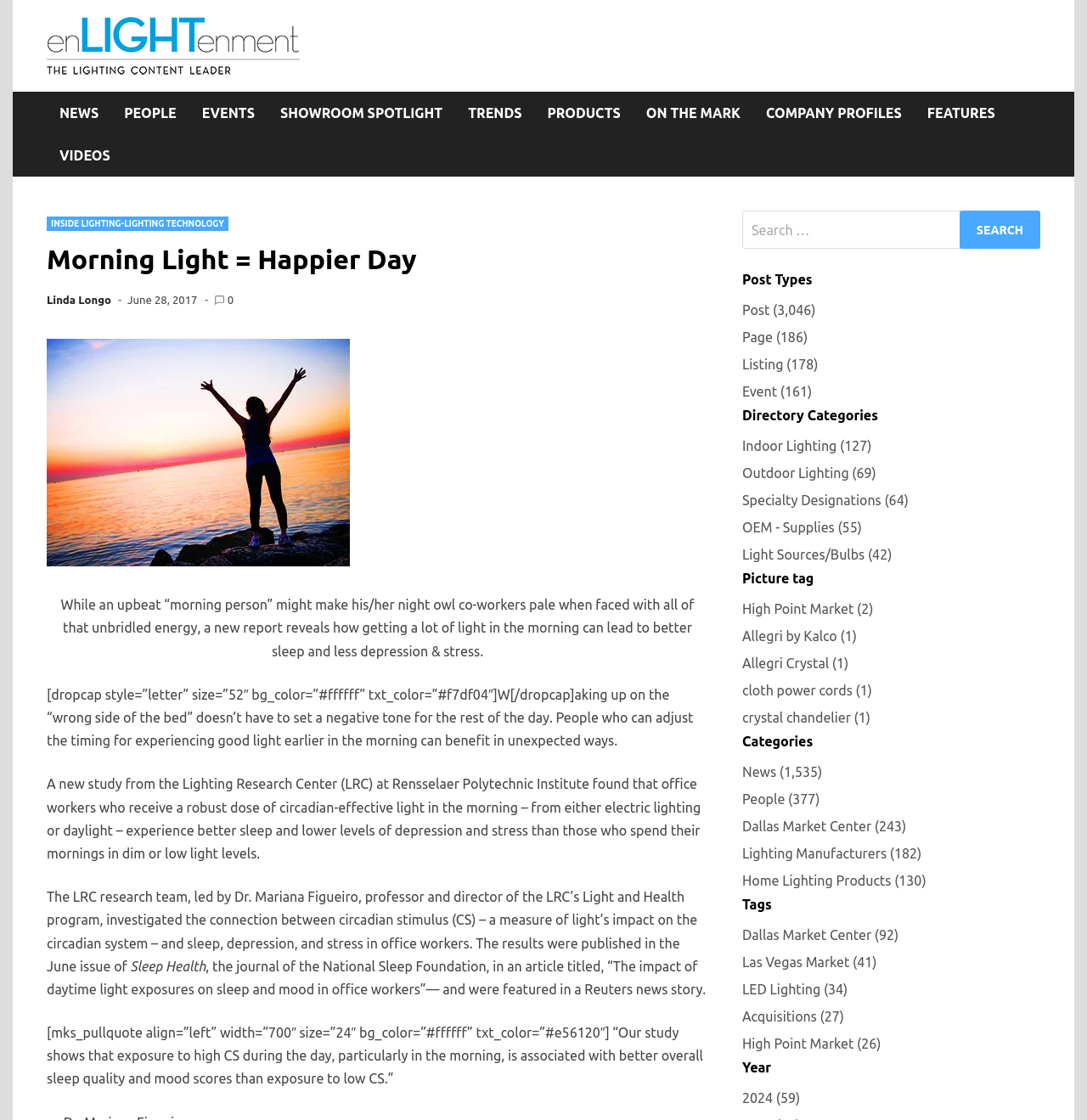Locate the bounding box of the UI element defined by this description: "Videos". The coordinates should be given as four float numbers between 0 and 1, formatted as [left, top, right, bottom].

[0.043, 0.12, 0.113, 0.158]